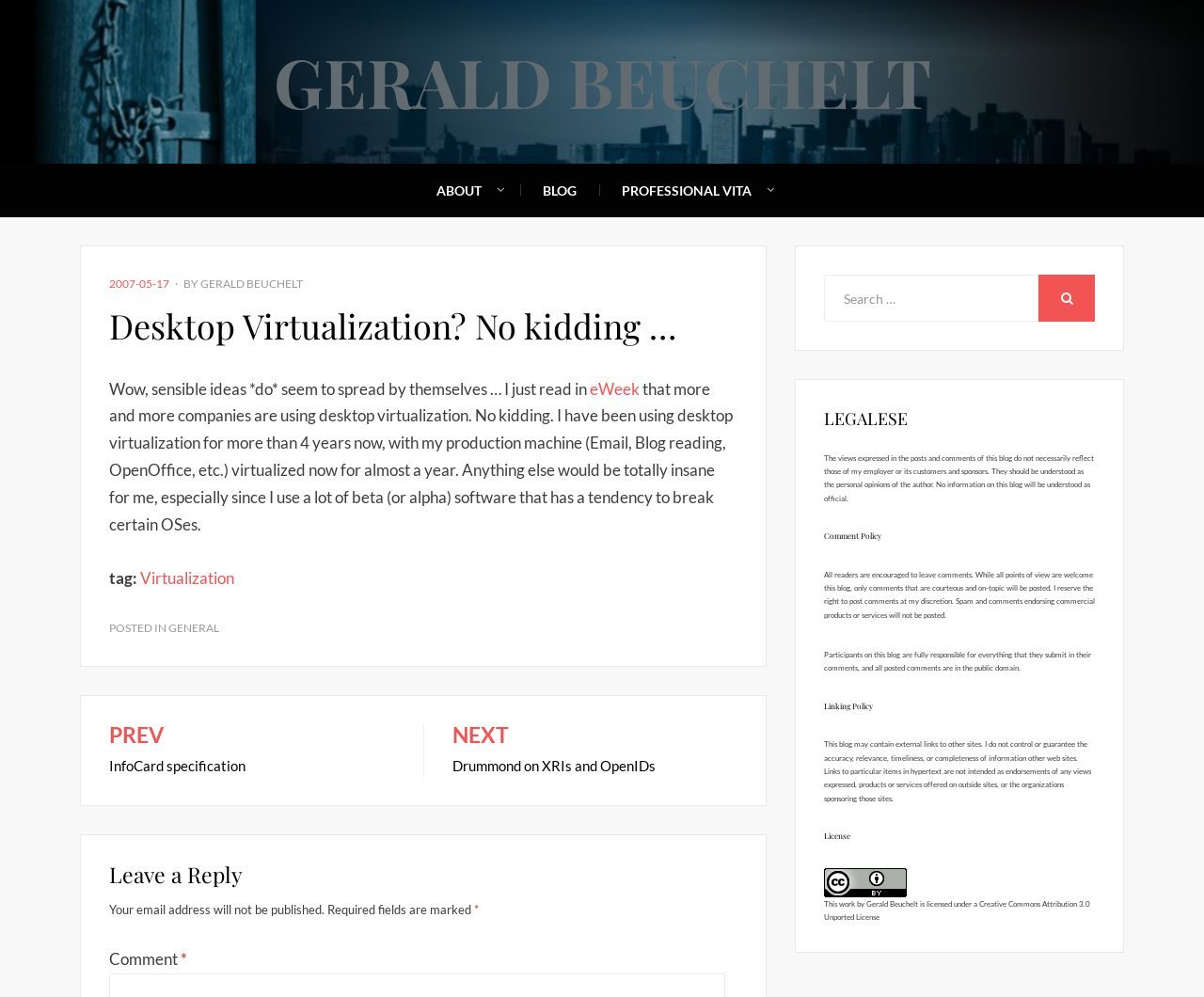What is the license of the blog's content?
From the details in the image, answer the question comprehensively.

The license of the blog's content is mentioned in the 'License' section at the bottom of the webpage, which links to the 'Creative Commons Attribution 3.0 Unported License'.